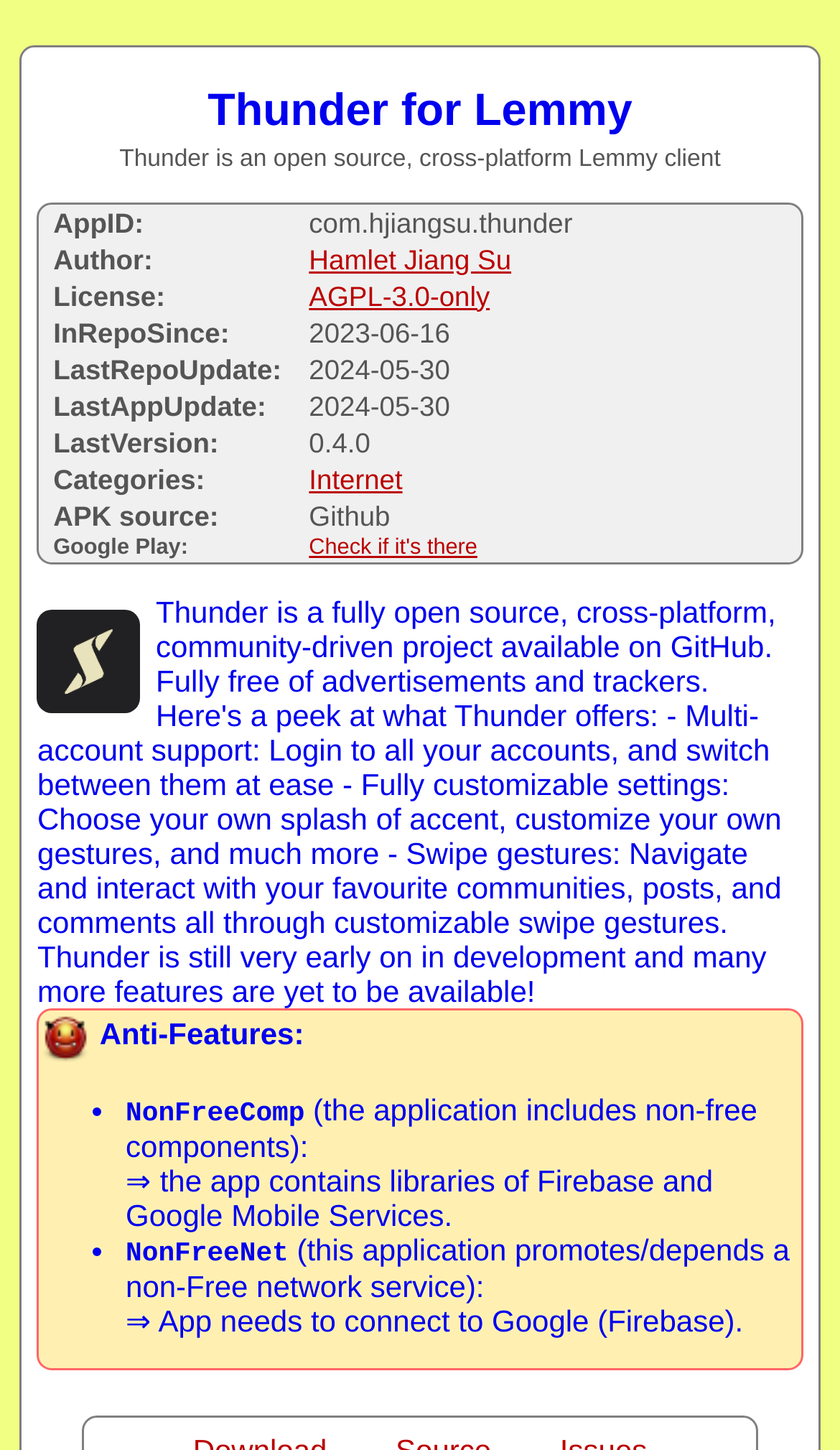What is the source of the APK?
Please answer the question as detailed as possible.

The source of the APK is mentioned in the LayoutTableCell 'APK source:' and the corresponding value is 'Github'.